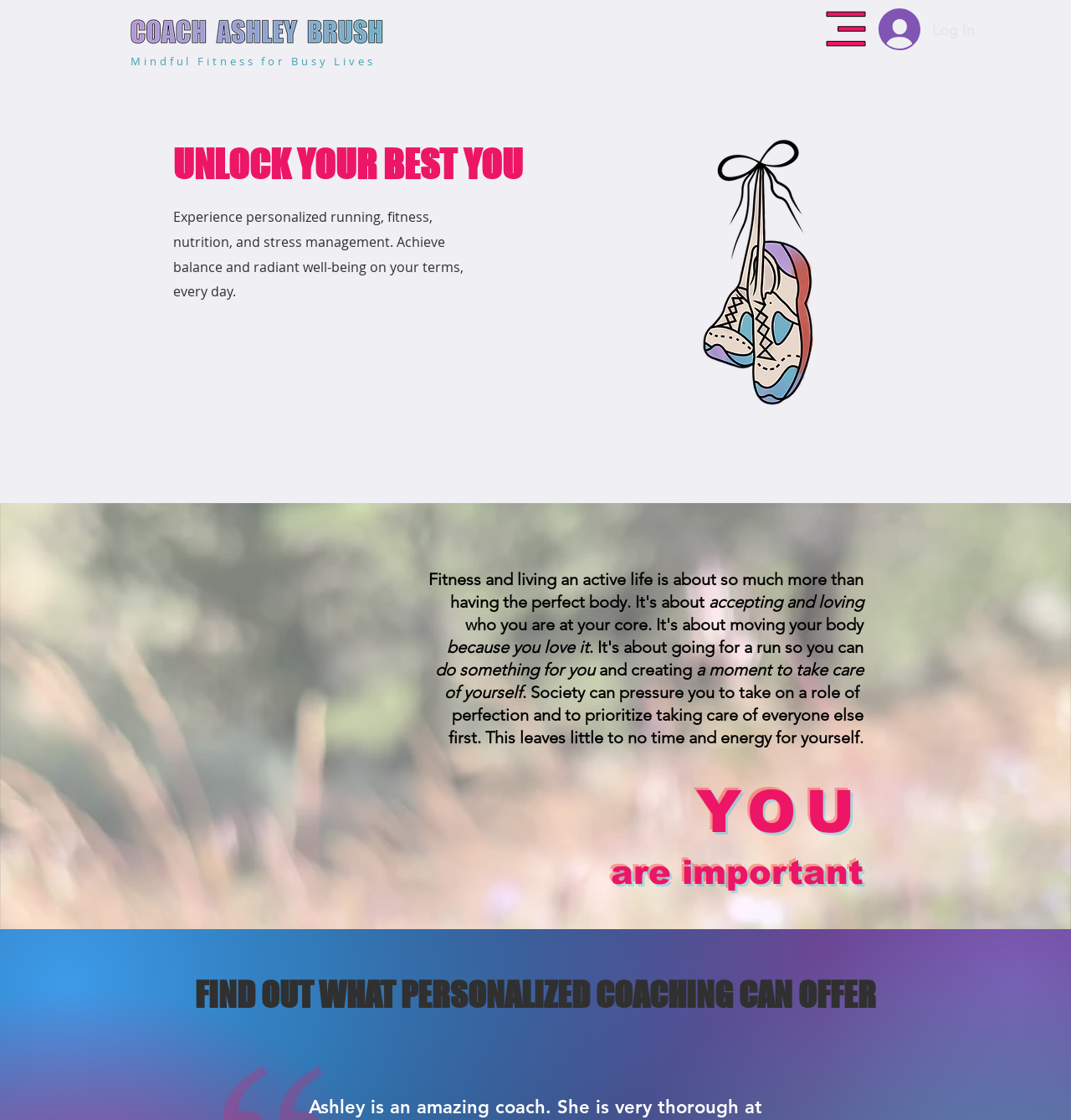Offer a thorough description of the webpage.

The webpage is about Ashley Brush, a personal trainer and running coach, who helps beginners enjoy fitness and running to become healthy and happy. At the top left of the page, there is a logo image with the title "Coach Ashley Brush" and a hamburger menu button aligned to the left. On the top right, there is a "Log In" button. 

Below the logo, there is a heading "Mindful Fitness for Busy Lives" followed by a larger heading "UNLOCK YOUR BEST YOU". Underneath, there is a paragraph of text describing the services offered, including personalized running, fitness, nutrition, and stress management. Next to the text, there is a call-to-action link "SCHEDULE A FREE CONSULT". 

On the right side of the page, there is a digital watercolor illustration of running shoes hanging from their laces. Below the illustration, there is a video that spans the entire width of the page. 

The page also features several short quotes and phrases, including "accepting and loving", "because you love it", "do something for you", "and creating", and "a moment to take care of yourself". These quotes are scattered throughout the page, with some of them overlapping each other. 

Further down, there is a heading "YOU are important" followed by another heading "FIND OUT WHAT PERSONALIZED COACHING CAN OFFER" at the bottom of the page.